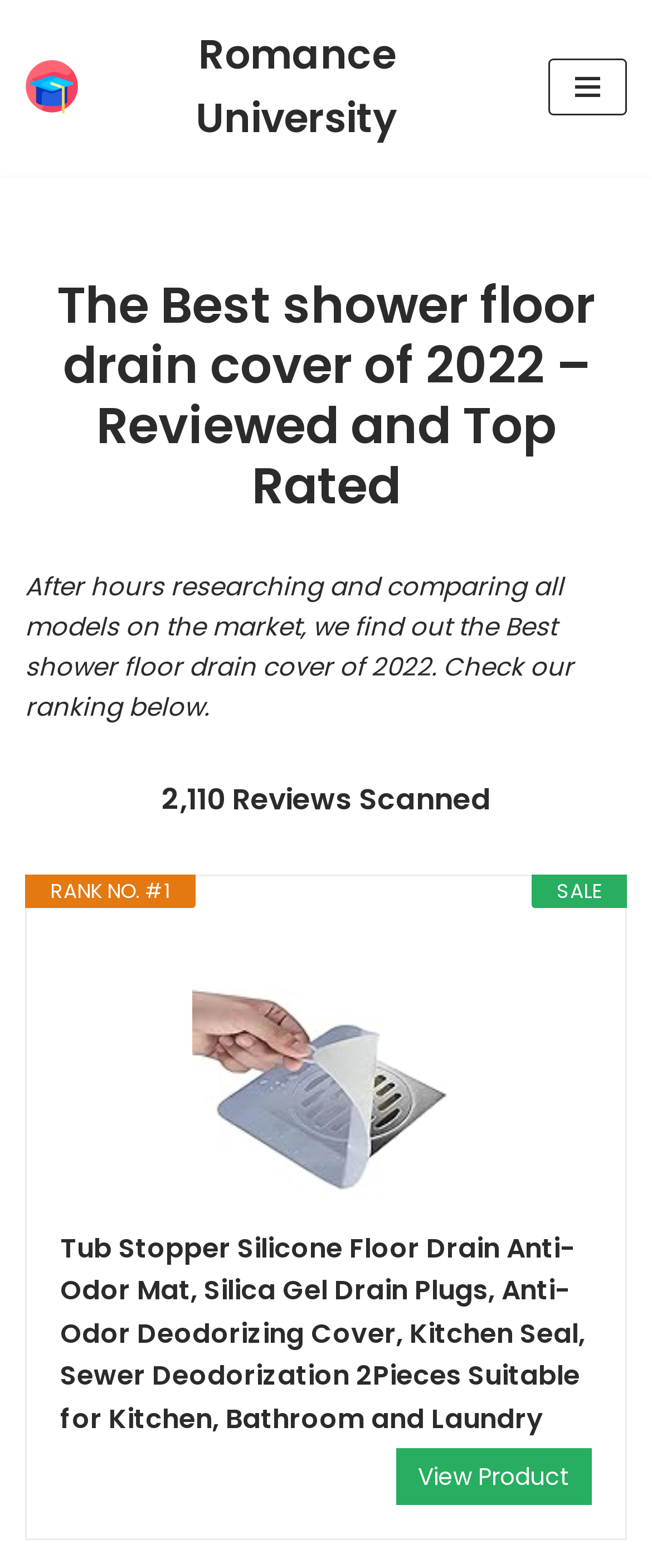How many pieces are included in the first product?
Using the visual information, answer the question in a single word or phrase.

2Pieces